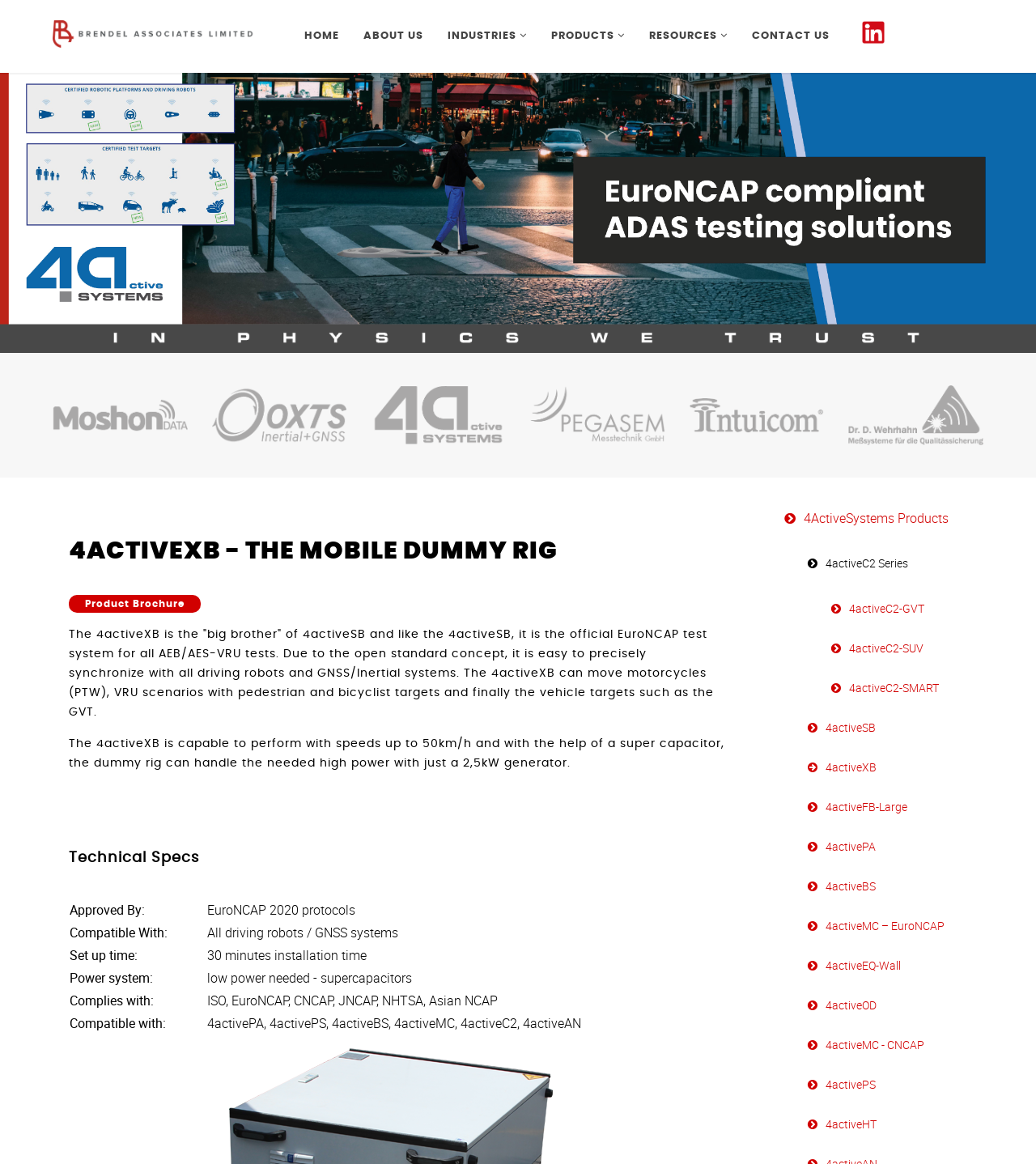What is the maximum speed of 4activeXB?
Use the information from the screenshot to give a comprehensive response to the question.

According to the webpage's content, the 4activeXB is capable of performing with speeds up to 50km/h, which is mentioned in the description of the product.